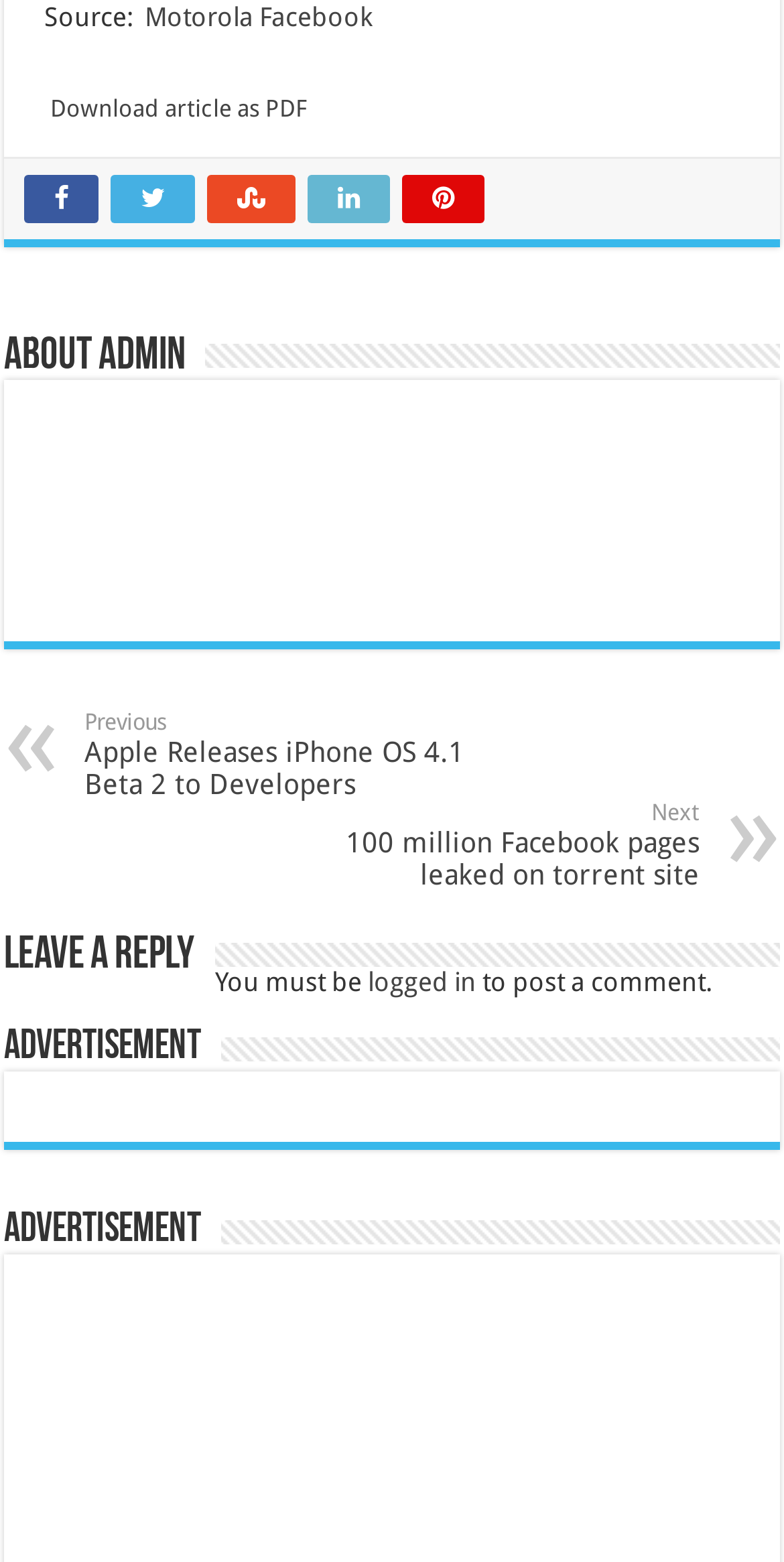Please mark the clickable region by giving the bounding box coordinates needed to complete this instruction: "View next article".

[0.367, 0.512, 0.892, 0.57]